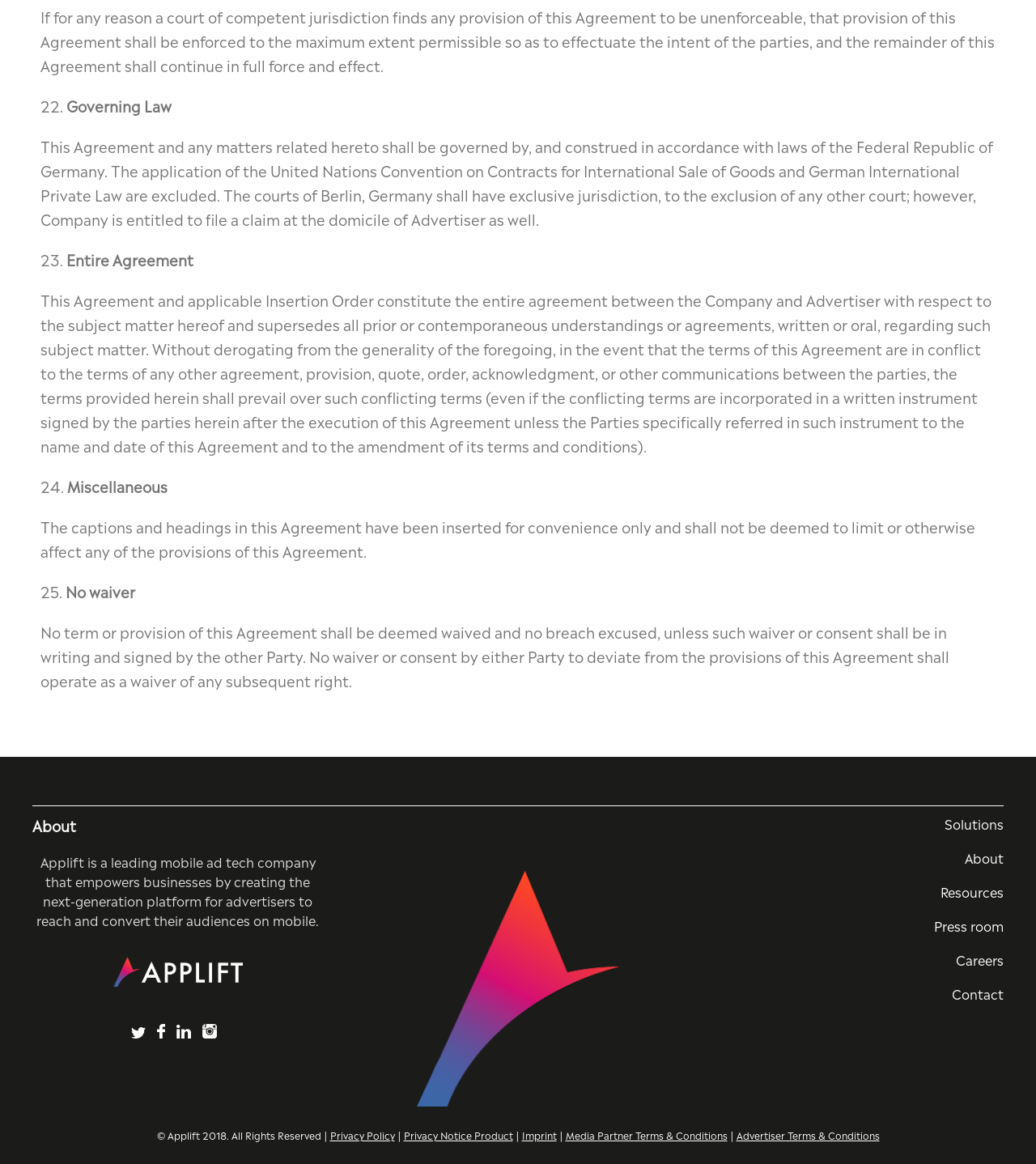Identify the bounding box of the HTML element described as: "Advertiser Terms & Conditions".

[0.711, 0.965, 0.849, 0.986]